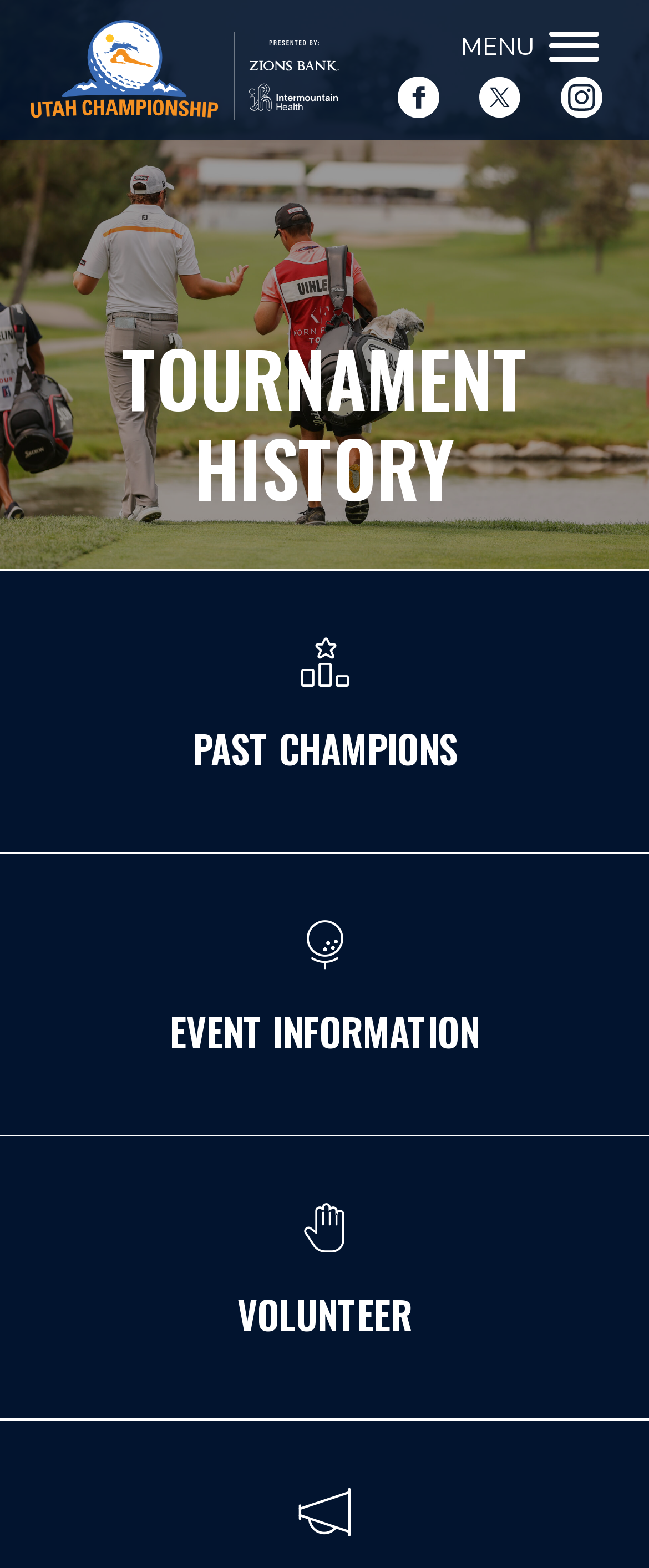Reply to the question below using a single word or brief phrase:
What social media platform is linked?

Twitter